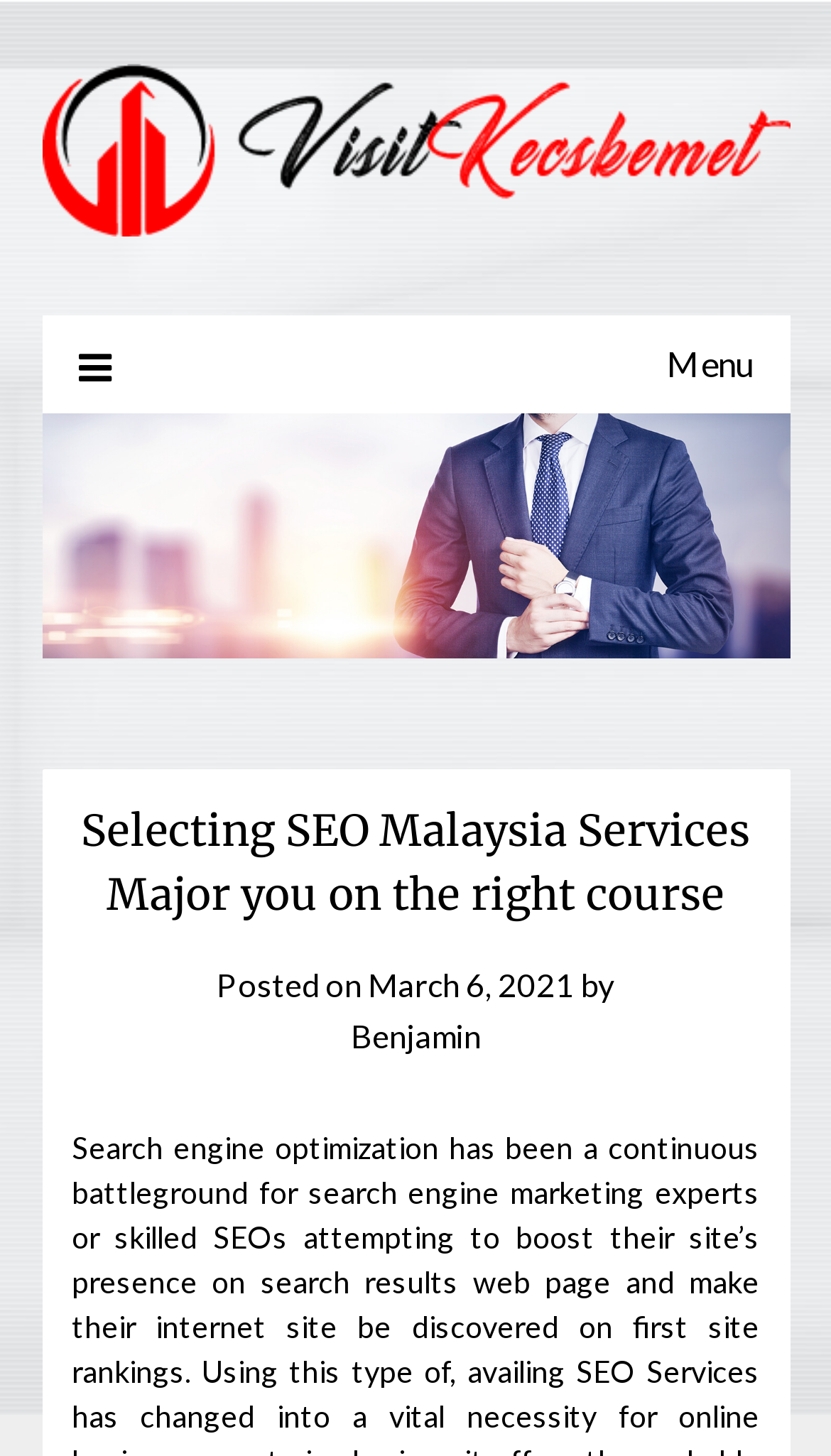Is the menu expanded? Examine the screenshot and reply using just one word or a brief phrase.

No